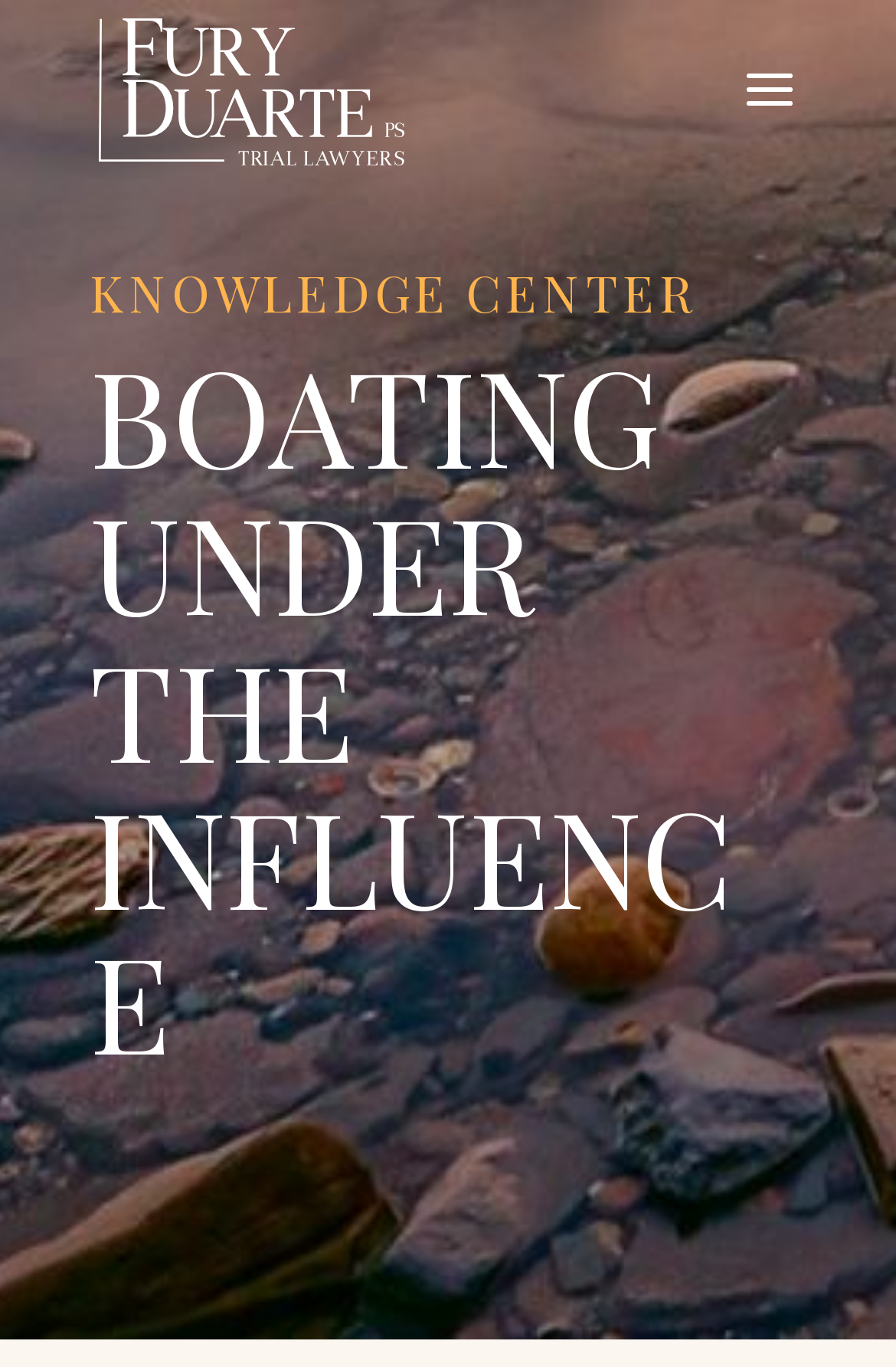Can you find and generate the webpage's heading?

BOATING UNDER THE INFLUENCE